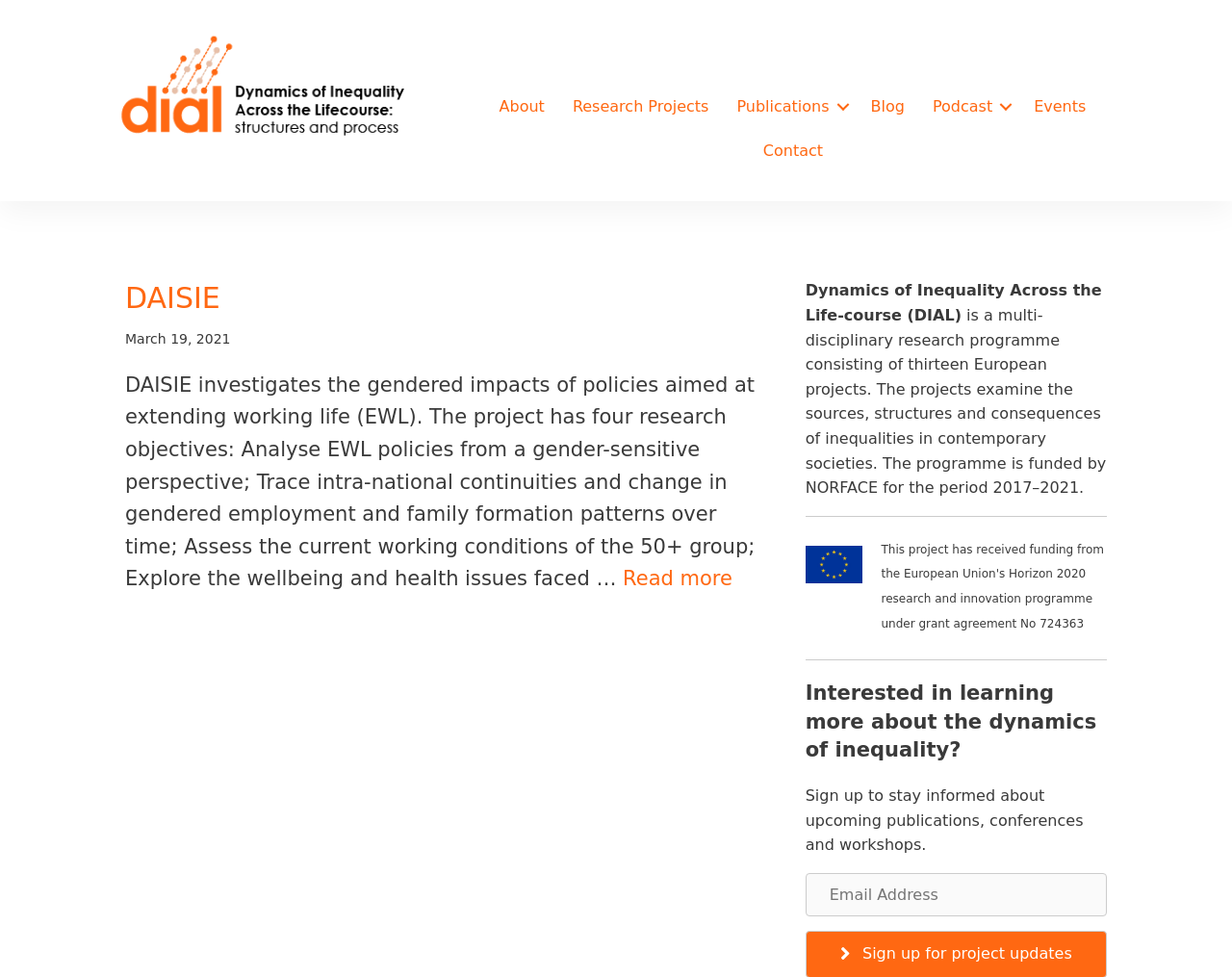Respond with a single word or phrase to the following question:
How many European projects are part of the DIAL programme?

Thirteen